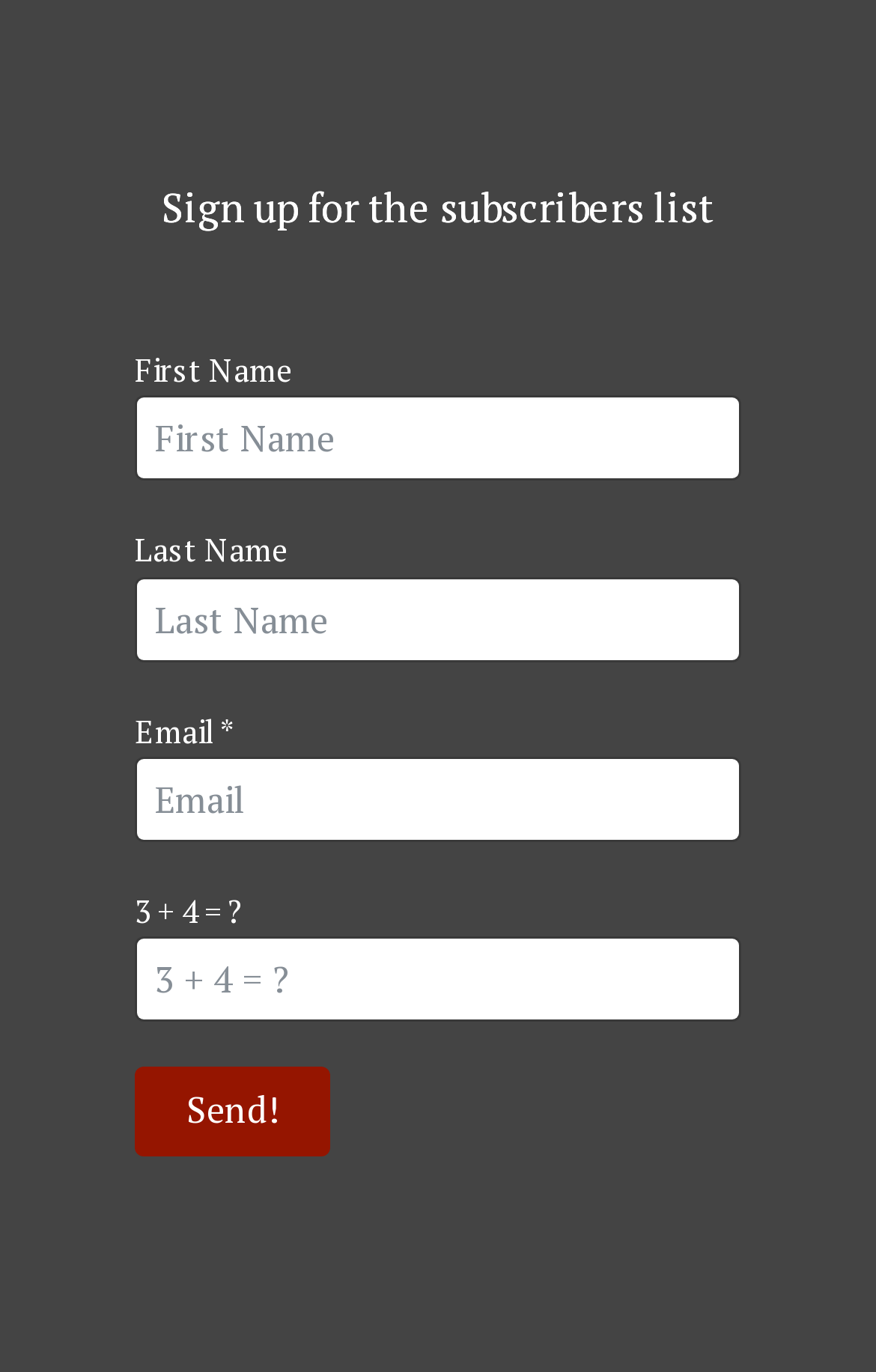Respond to the question below with a single word or phrase: How many input fields are required?

2